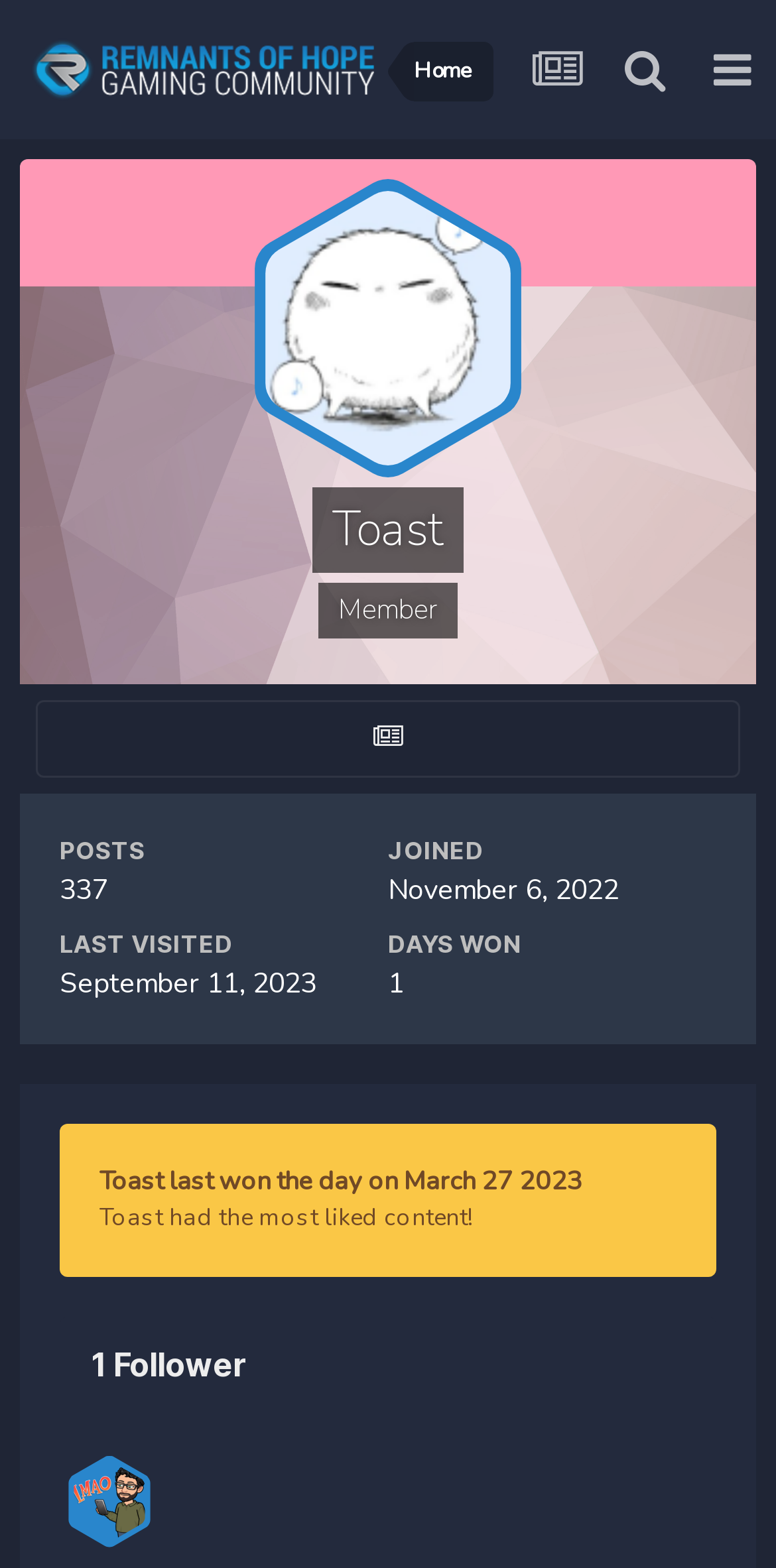Identify the bounding box of the UI element described as follows: "title="Go to Ajjaxx (He/Him)'s profile"". Provide the coordinates as four float numbers in the range of 0 to 1 [left, top, right, bottom].

[0.082, 0.928, 0.2, 0.987]